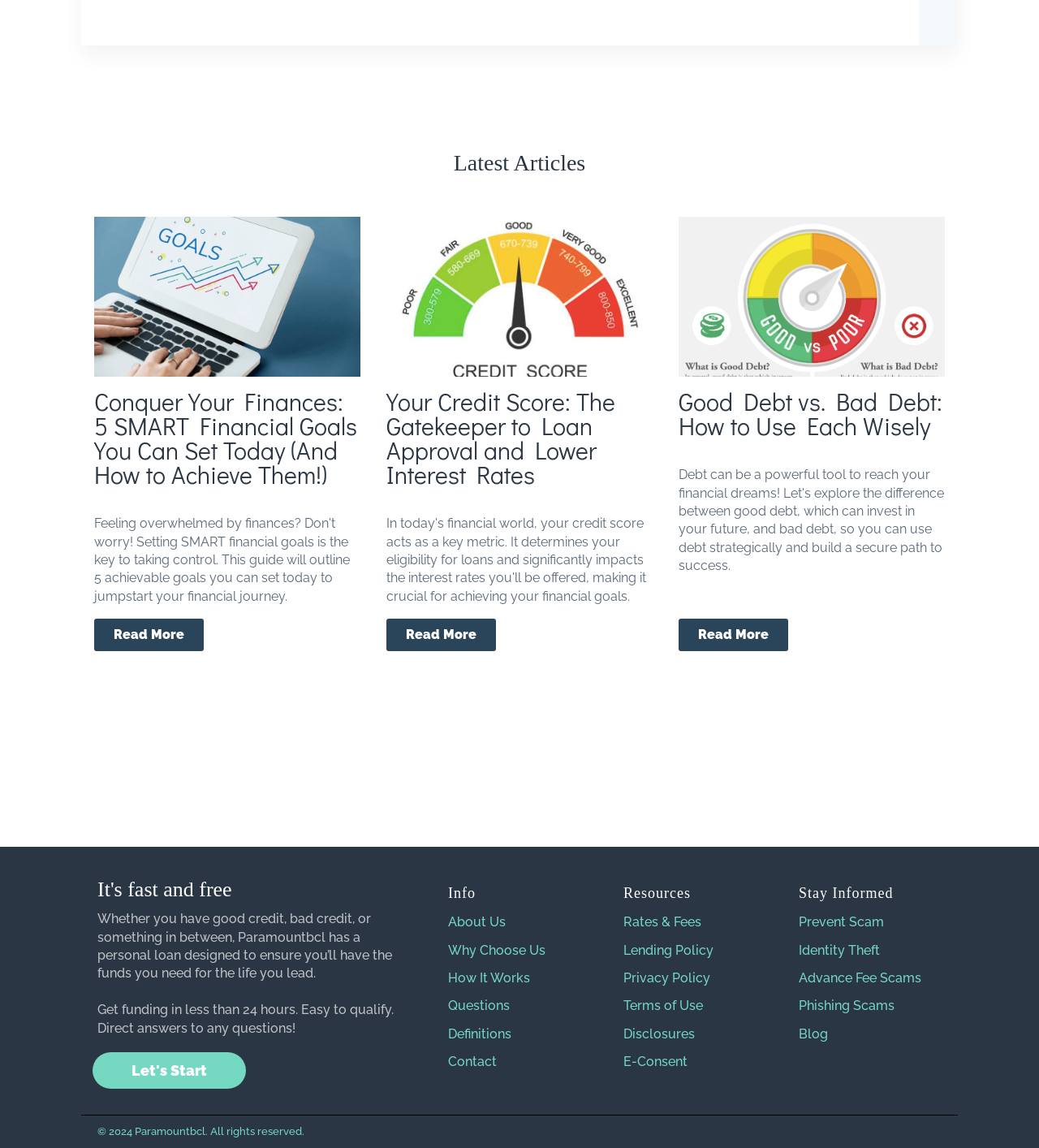What is the purpose of Paramountbcl?
Examine the webpage screenshot and provide an in-depth answer to the question.

According to the StaticText element with the bounding box coordinates [0.094, 0.794, 0.377, 0.855], Paramountbcl provides personal loans designed to ensure users have the funds they need for their lives.